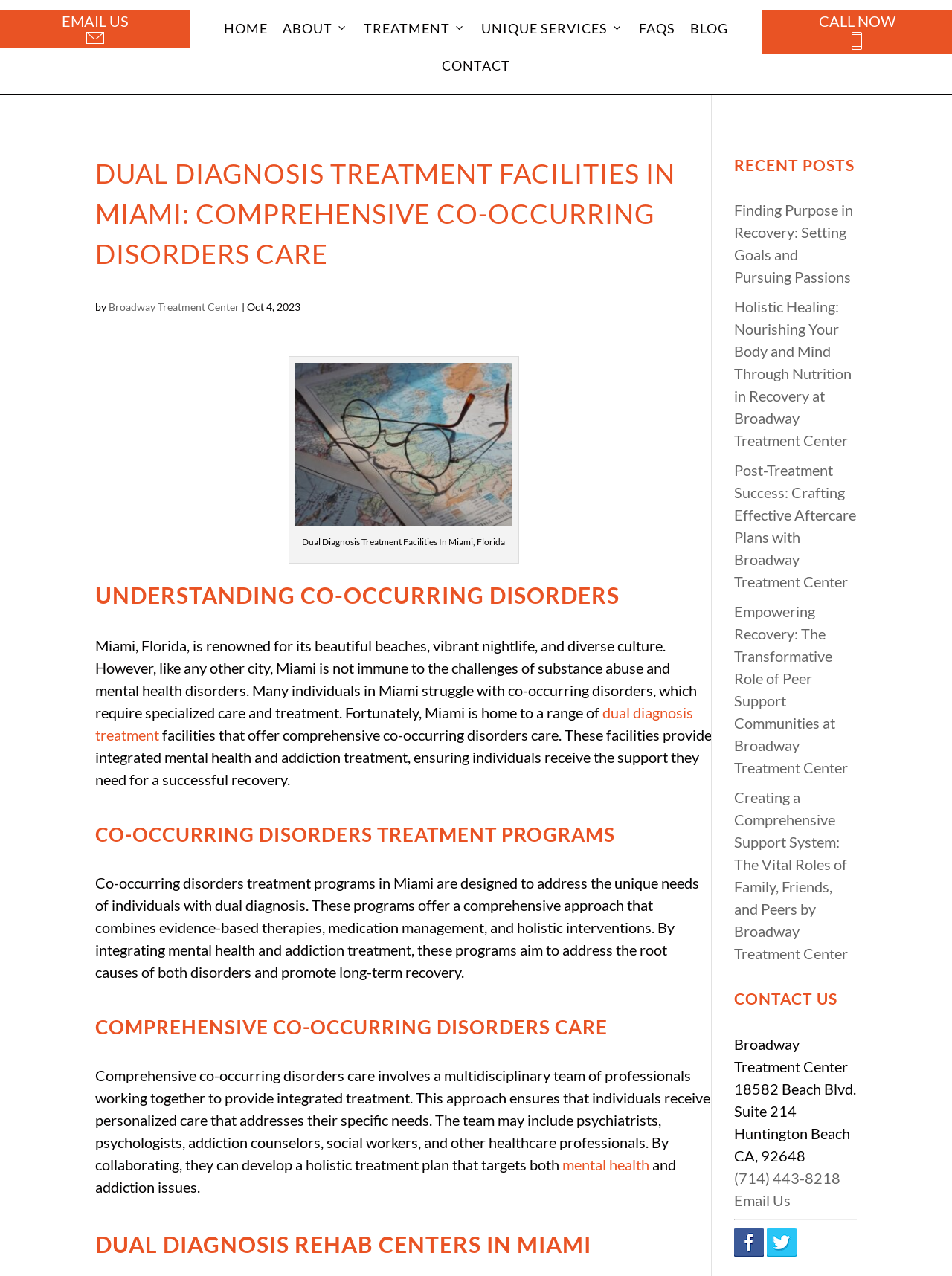Identify the bounding box coordinates of the element to click to follow this instruction: 'Learn more about dual diagnosis treatment'. Ensure the coordinates are four float values between 0 and 1, provided as [left, top, right, bottom].

[0.1, 0.551, 0.728, 0.583]